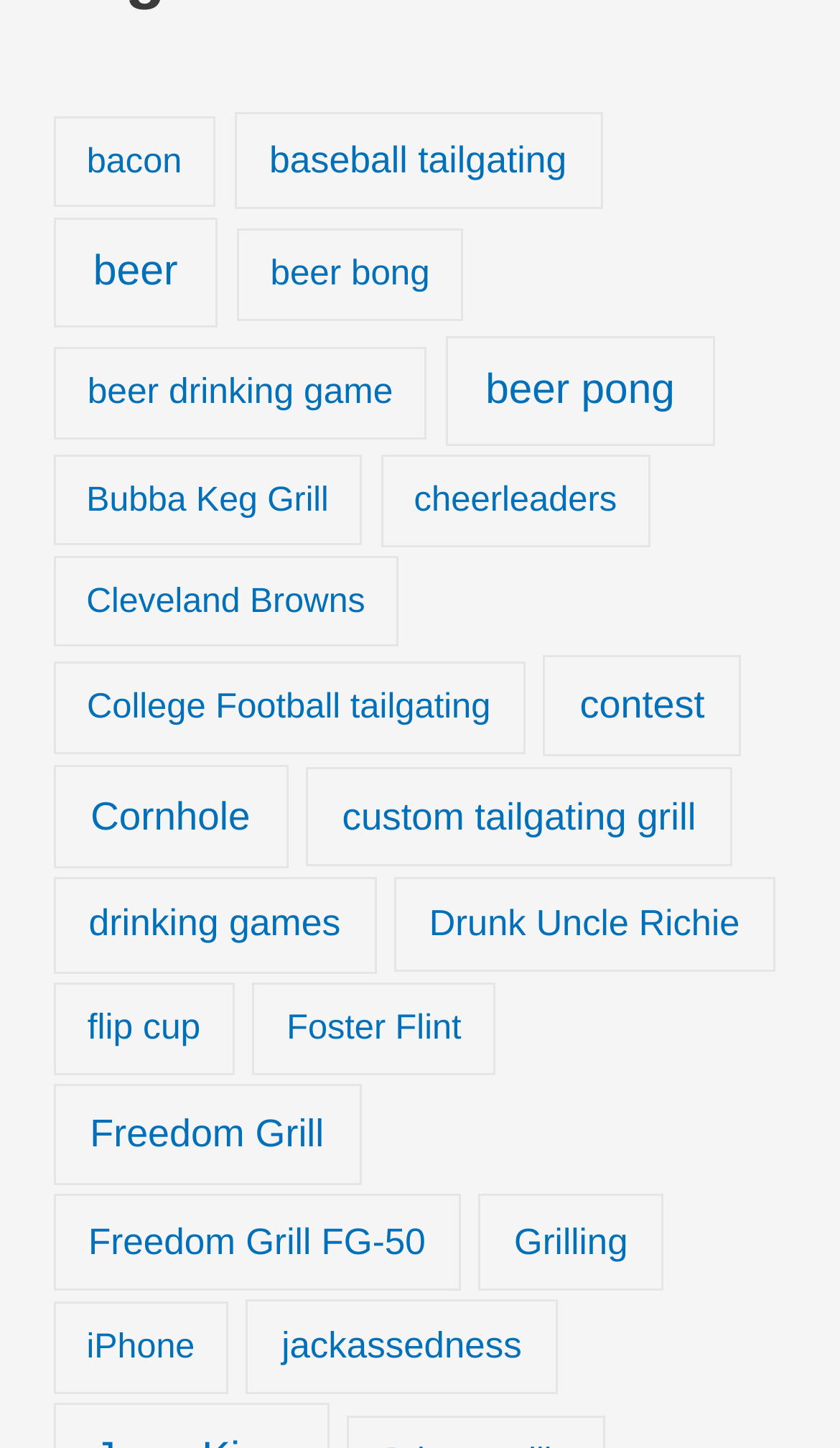Please identify the coordinates of the bounding box that should be clicked to fulfill this instruction: "Click the 'WAYS TO LISTEN' link".

None